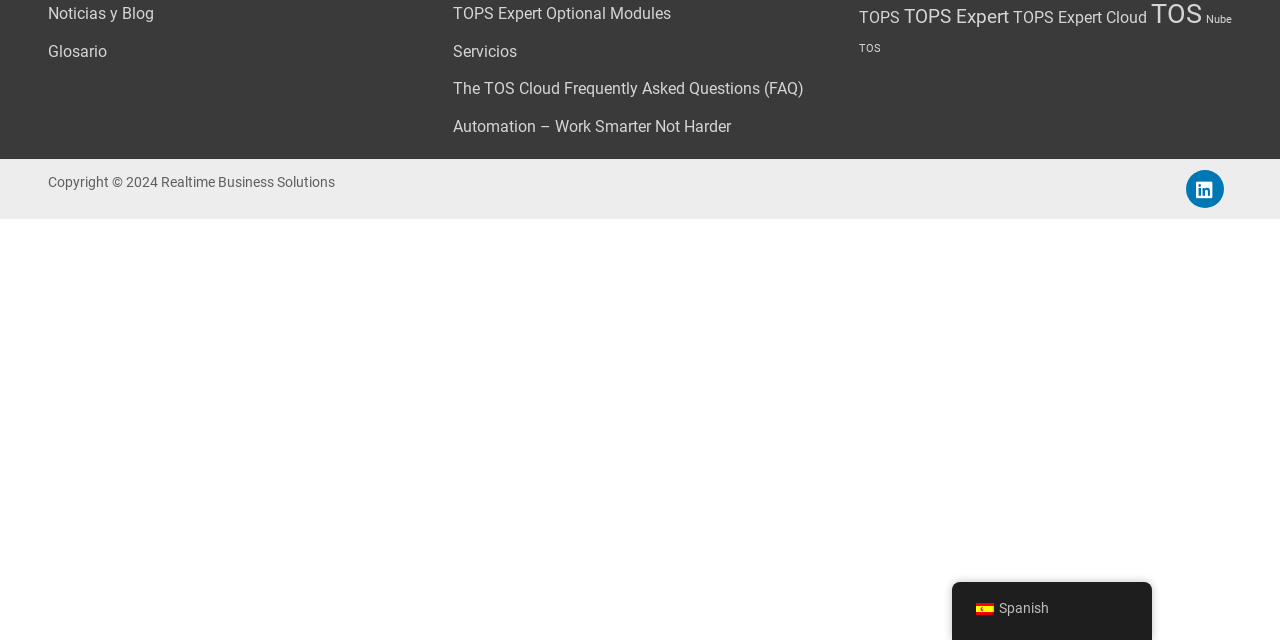Predict the bounding box coordinates of the UI element that matches this description: "TOPS Expert Cloud". The coordinates should be in the format [left, top, right, bottom] with each value between 0 and 1.

[0.791, 0.014, 0.896, 0.042]